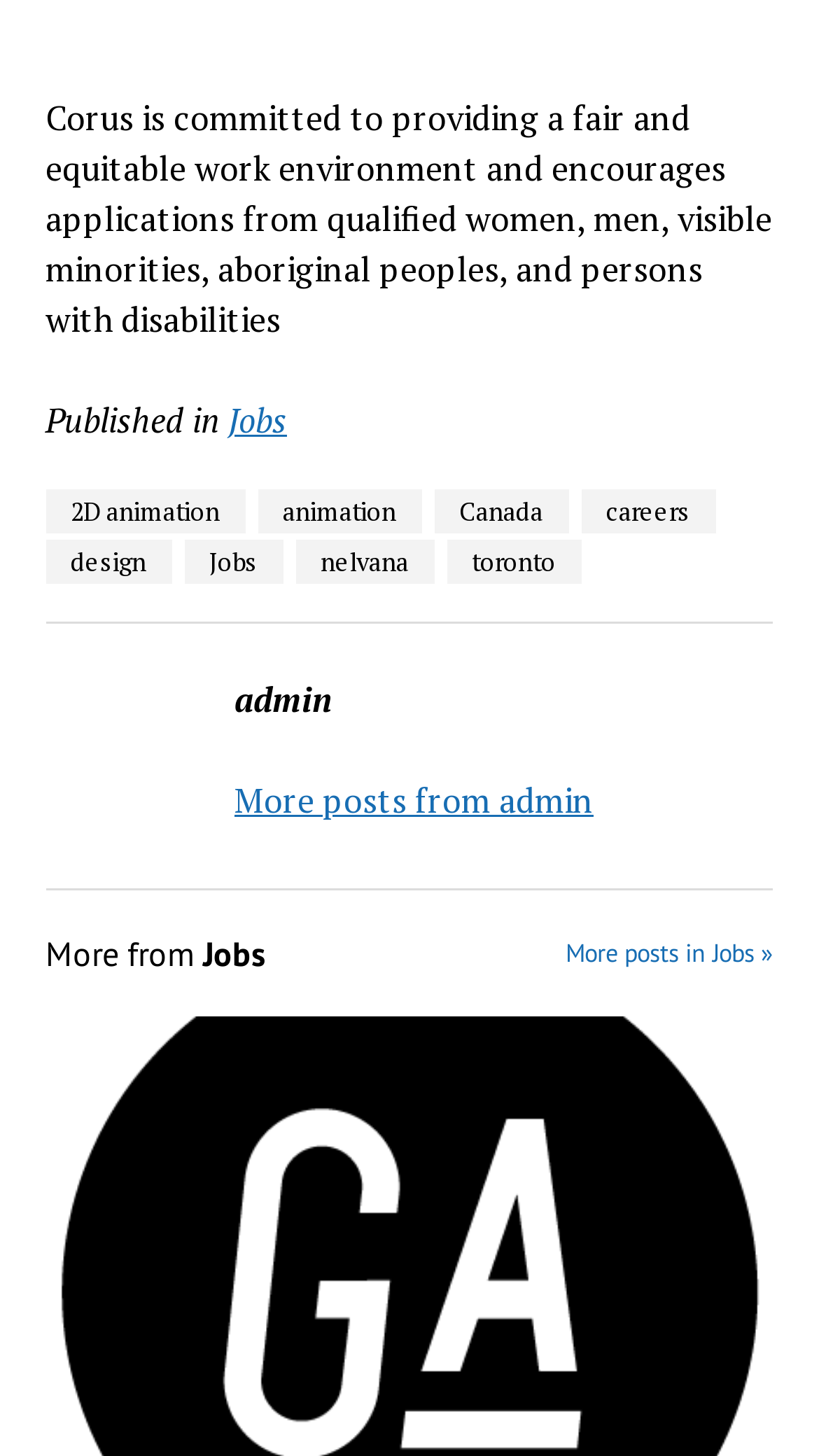Provide a short answer to the following question with just one word or phrase: How many links are there in the second row?

4